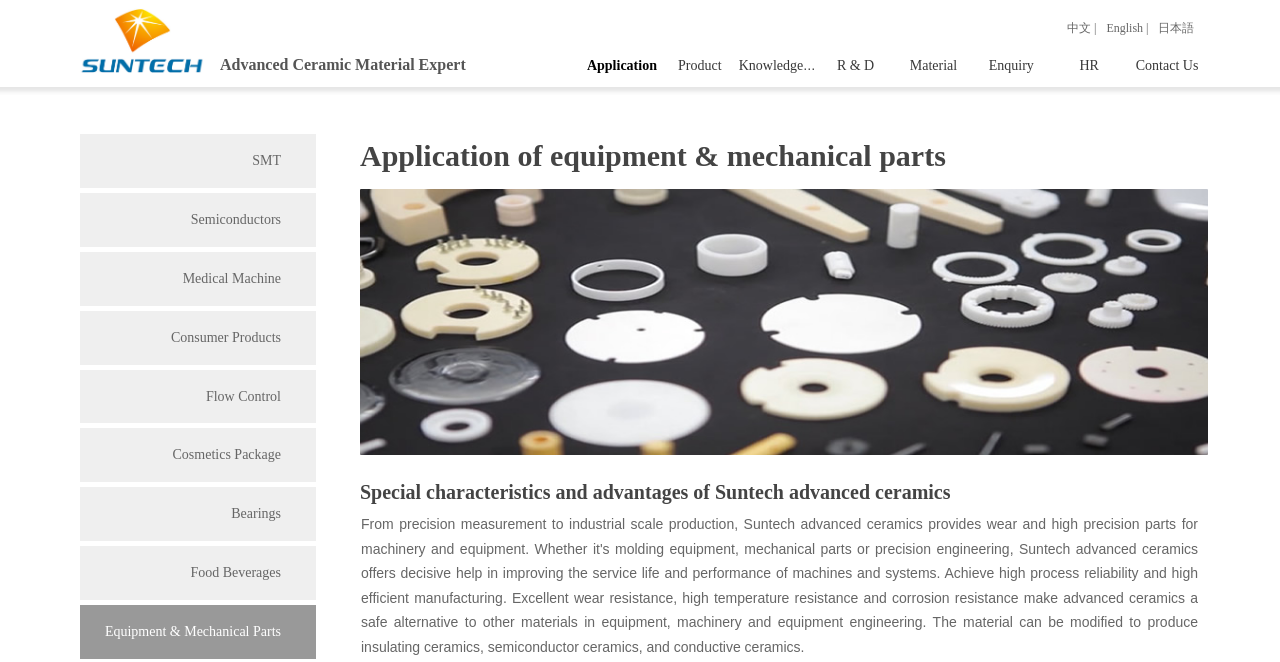Identify the bounding box coordinates for the UI element that matches this description: "Publications".

None